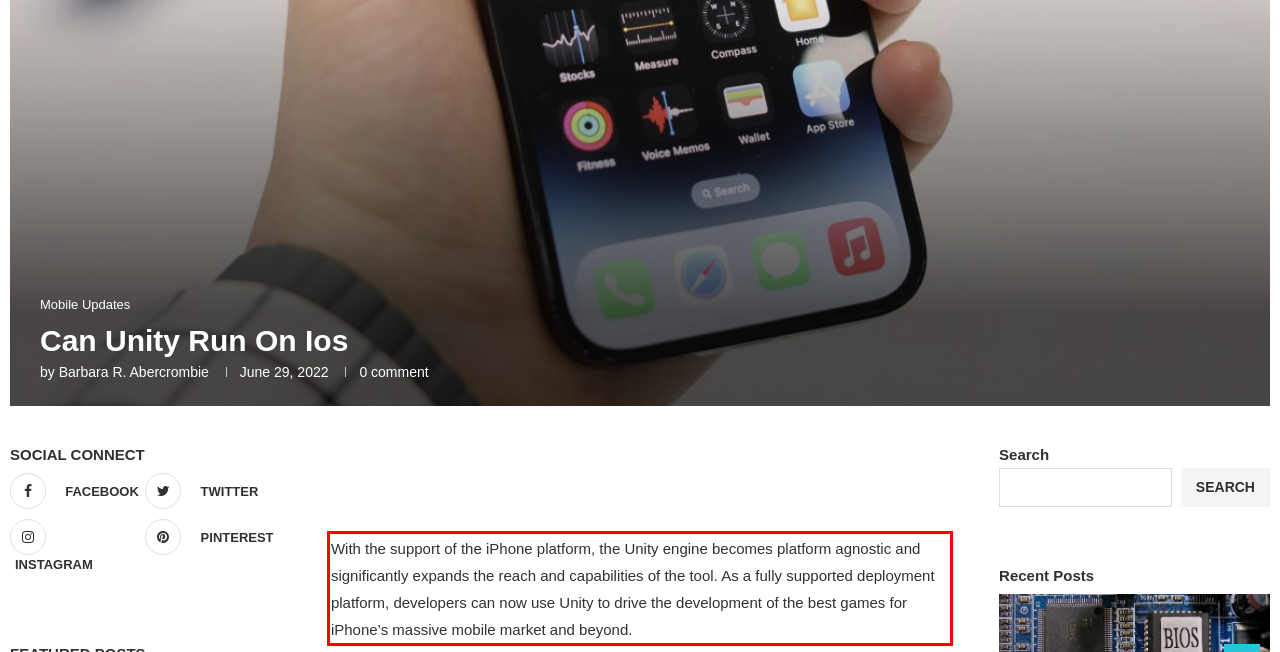Please perform OCR on the text content within the red bounding box that is highlighted in the provided webpage screenshot.

With the support of the iPhone platform, the Unity engine becomes platform agnostic and significantly expands the reach and capabilities of the tool. As a fully supported deployment platform, developers can now use Unity to drive the development of the best games for iPhone’s massive mobile market and beyond.